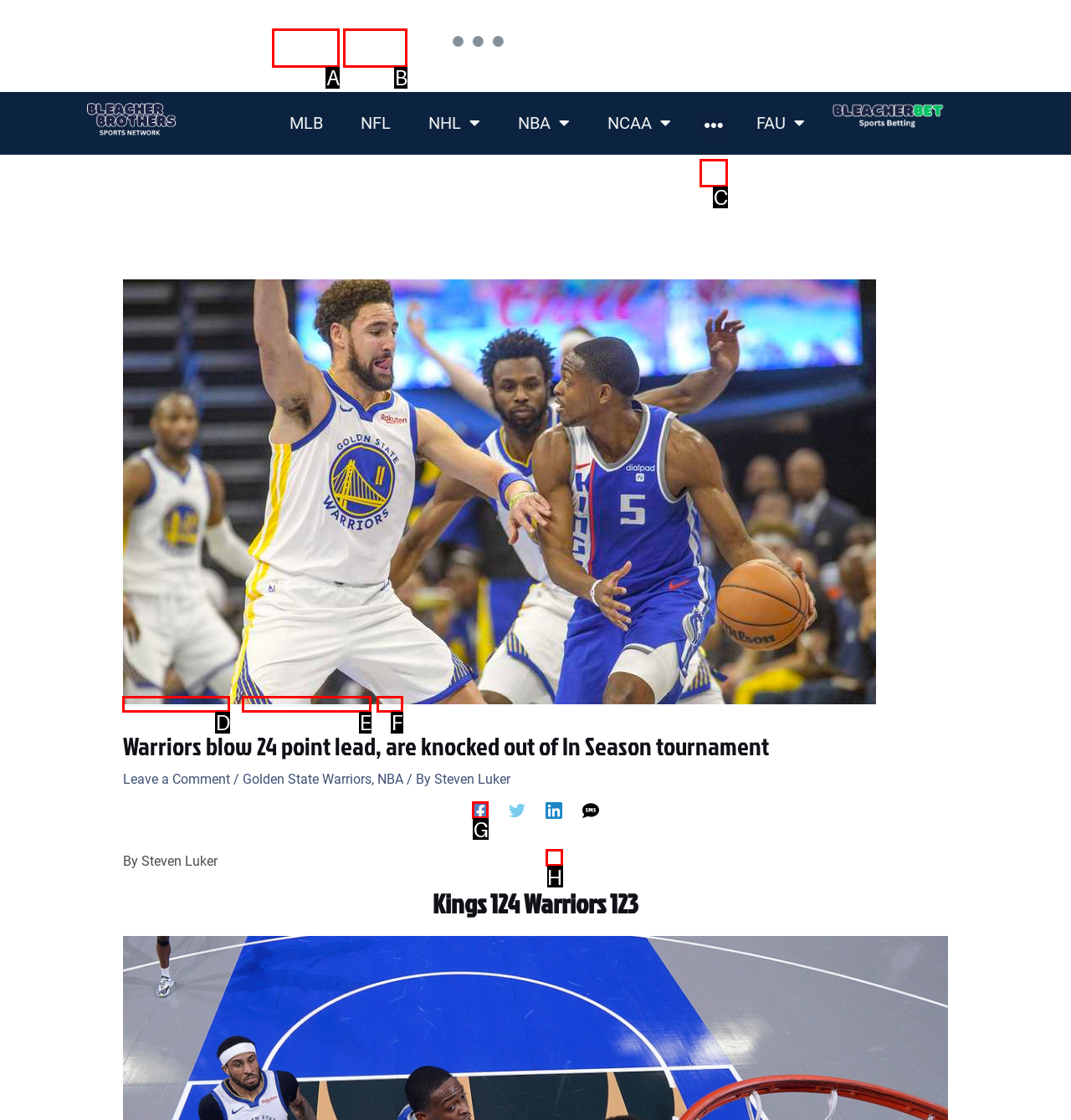Select the proper UI element to click in order to perform the following task: Search for IEC standards. Indicate your choice with the letter of the appropriate option.

None